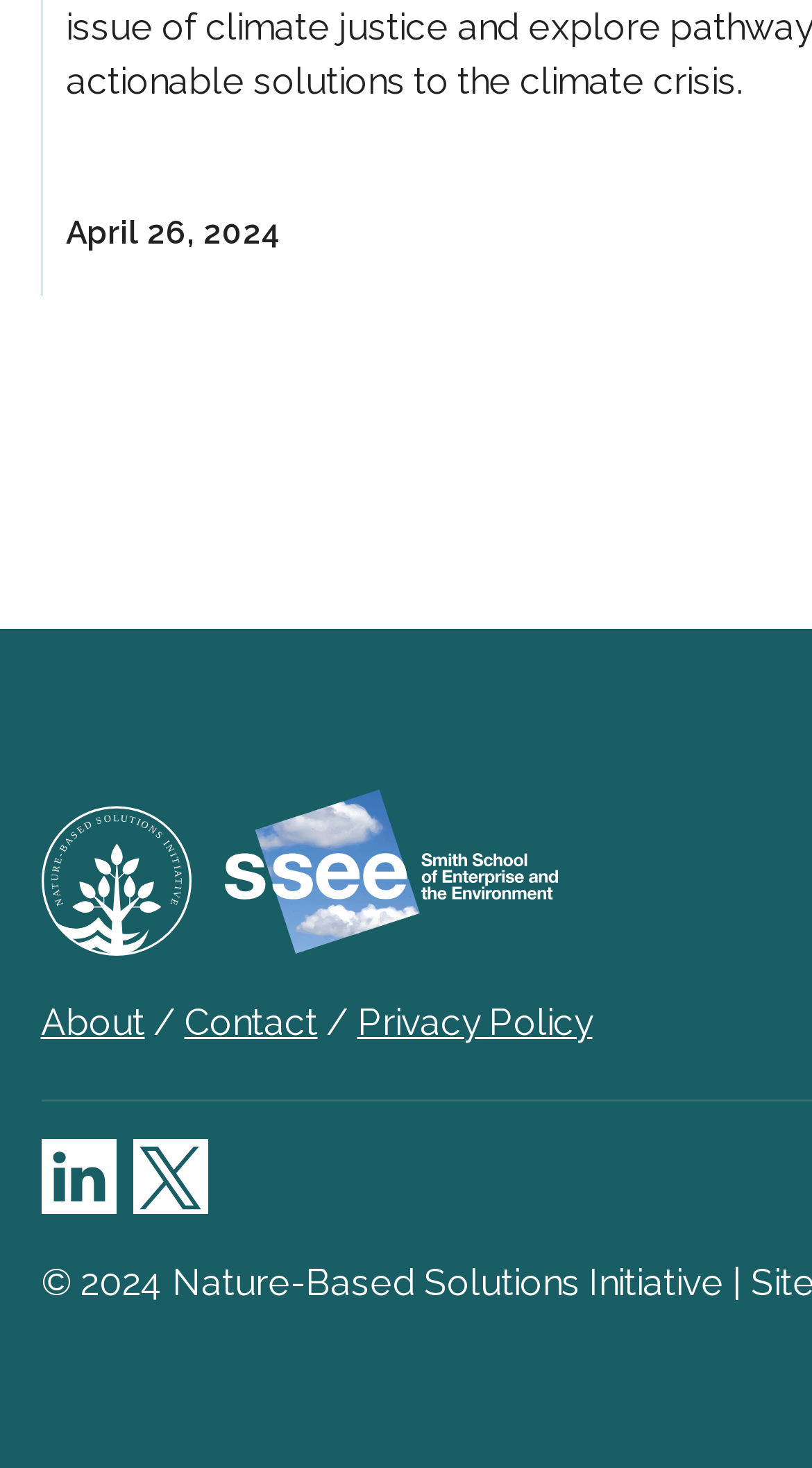Can you give a detailed response to the following question using the information from the image? How many social media logos are present?

There are two social media logos present on the webpage: LinkedIn logo and X logo. They are positioned at the top right corner of the webpage, below the school logos.